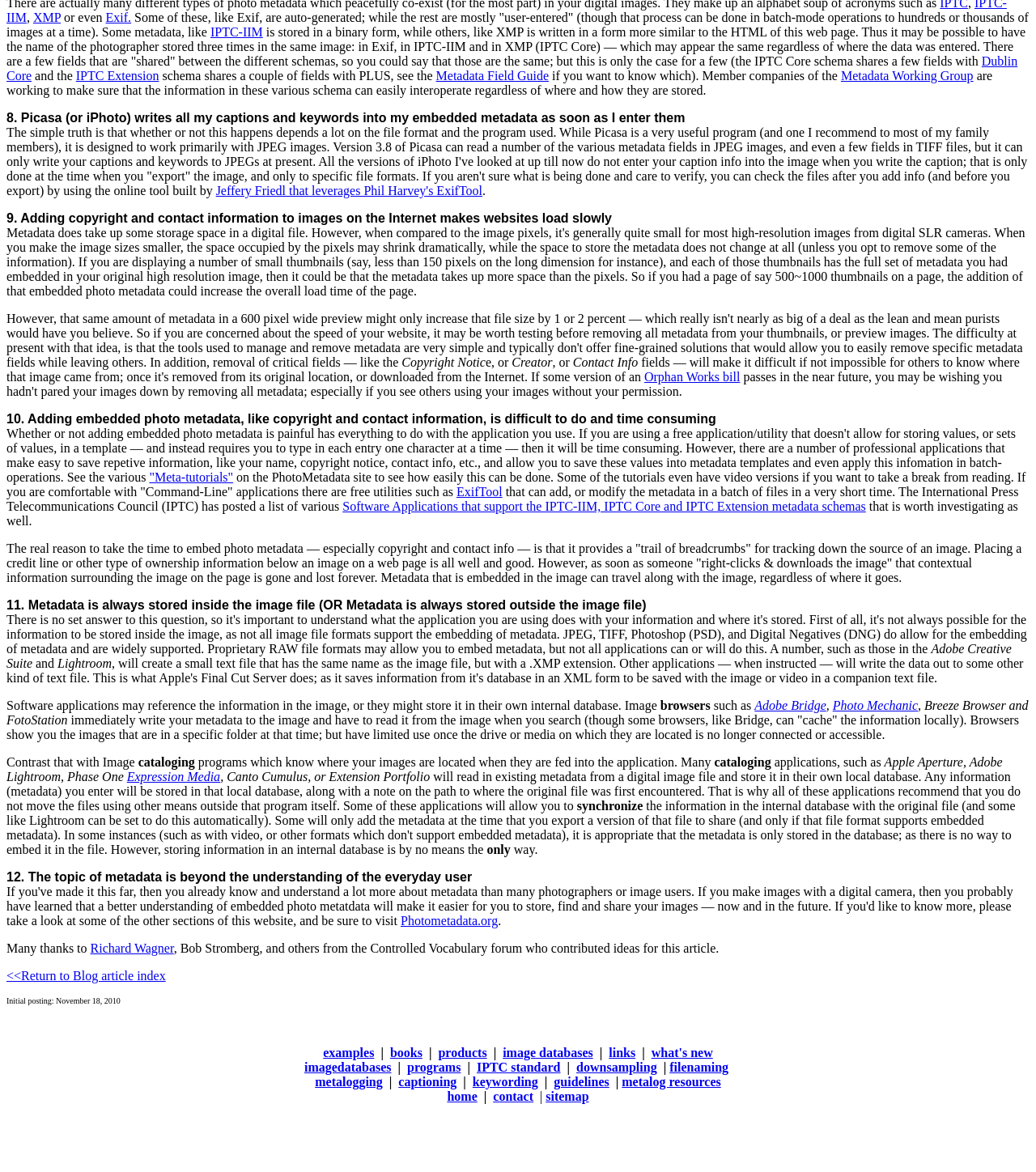What is the purpose of embedding metadata in images?
Please use the image to provide an in-depth answer to the question.

According to the webpage, the purpose of embedding metadata in images is to provide a 'trail of breadcrumbs' for tracking down the source of an image, even if it is downloaded or shared without contextual information.